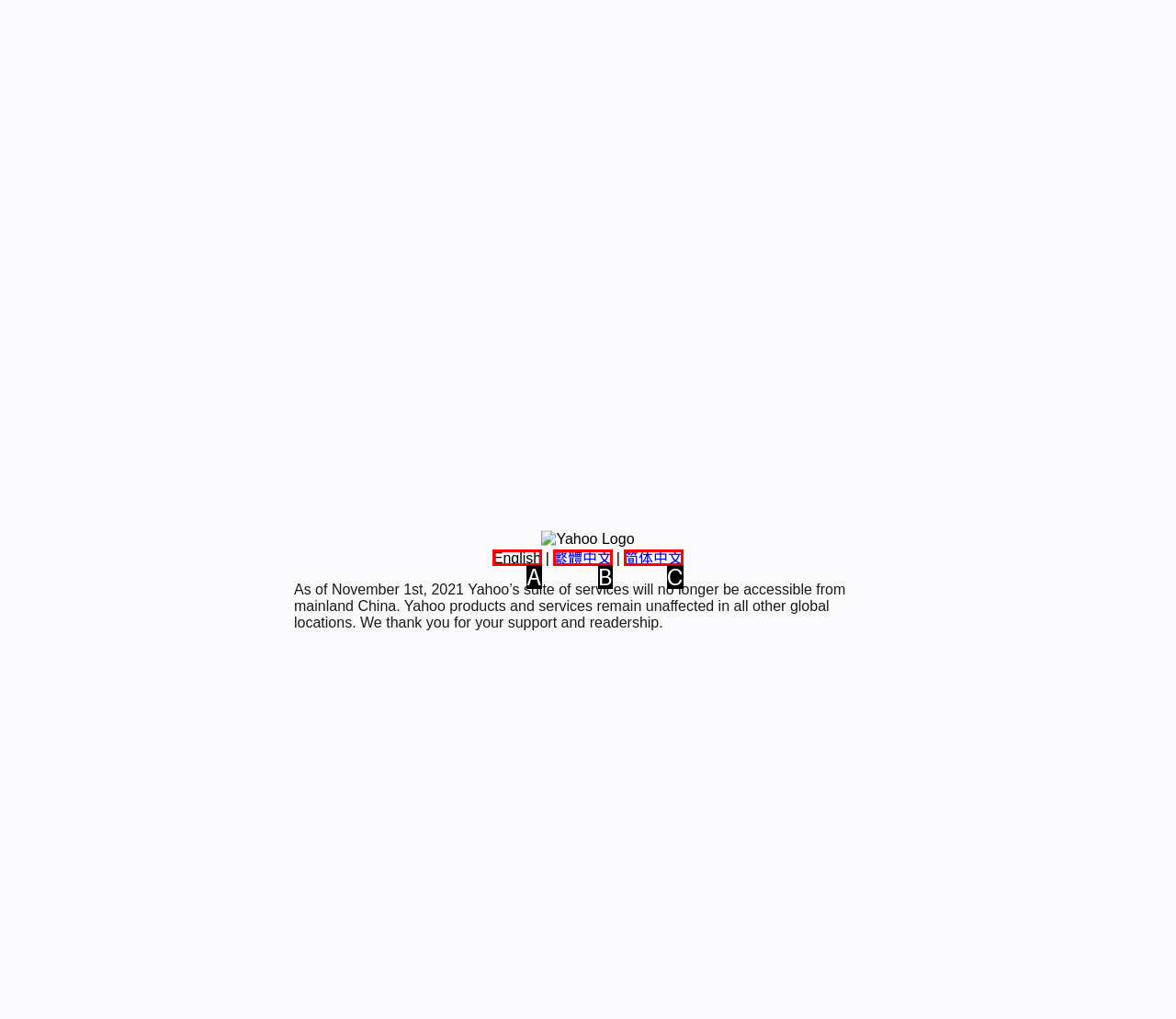From the given options, find the HTML element that fits the description: English. Reply with the letter of the chosen element.

A